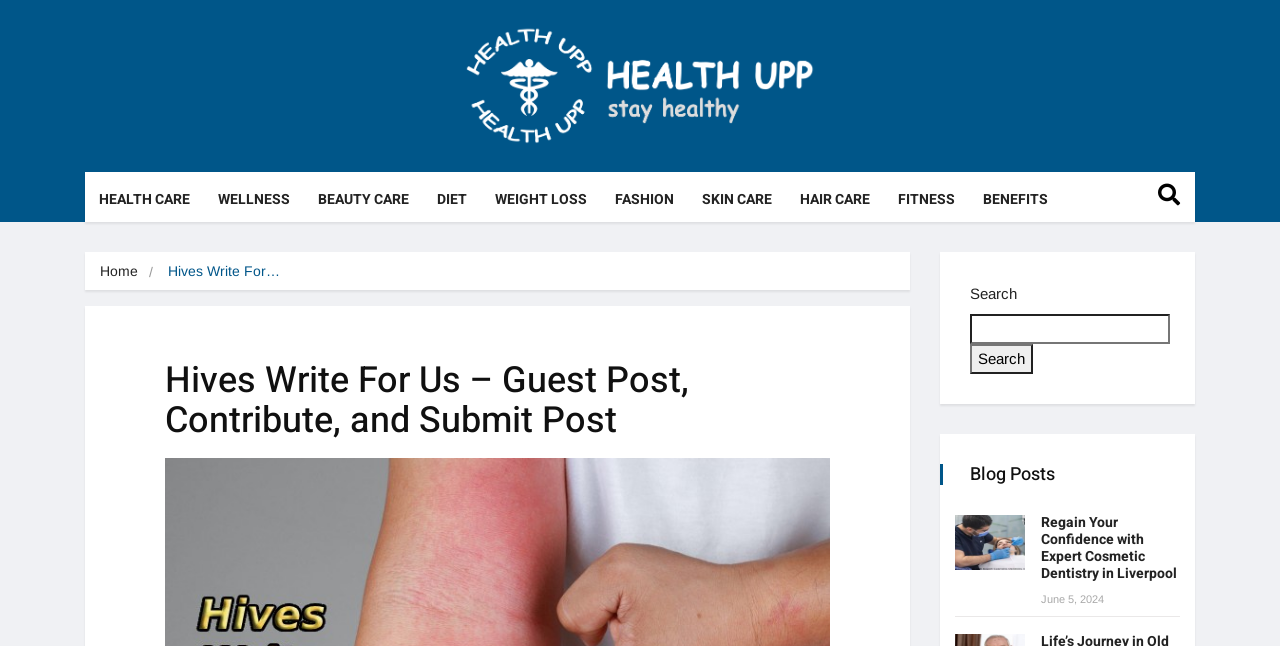Determine the bounding box coordinates of the region I should click to achieve the following instruction: "Read about Regain Your Confidence with Expert Cosmetic Dentistry in Liverpool". Ensure the bounding box coordinates are four float numbers between 0 and 1, i.e., [left, top, right, bottom].

[0.813, 0.793, 0.92, 0.904]